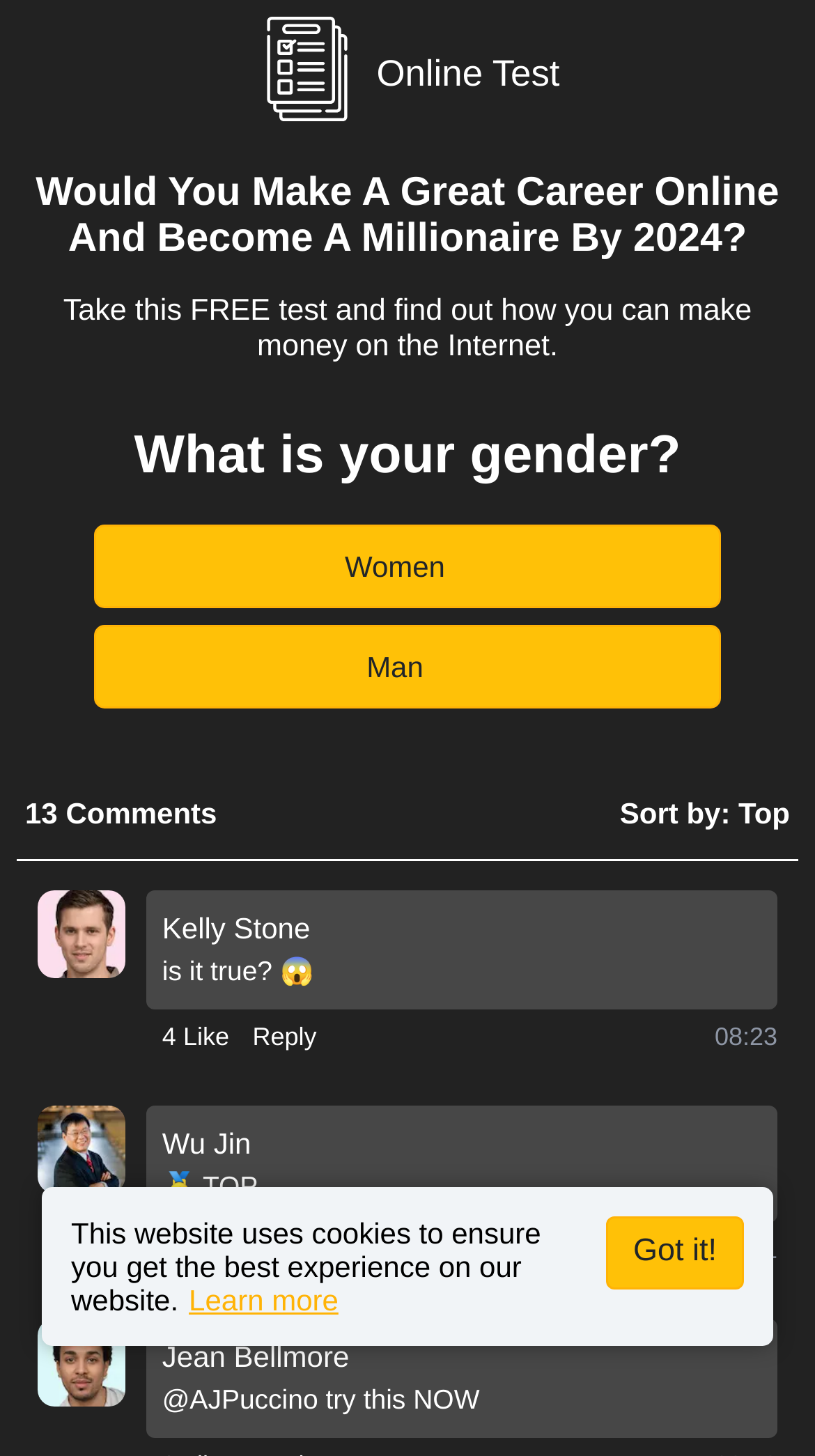For the given element description Form 1120-W for Akron Ohio, determine the bounding box coordinates of the UI element. The coordinates should follow the format (top-left x, top-left y, bottom-right x, bottom-right y) and be within the range of 0 to 1.

None